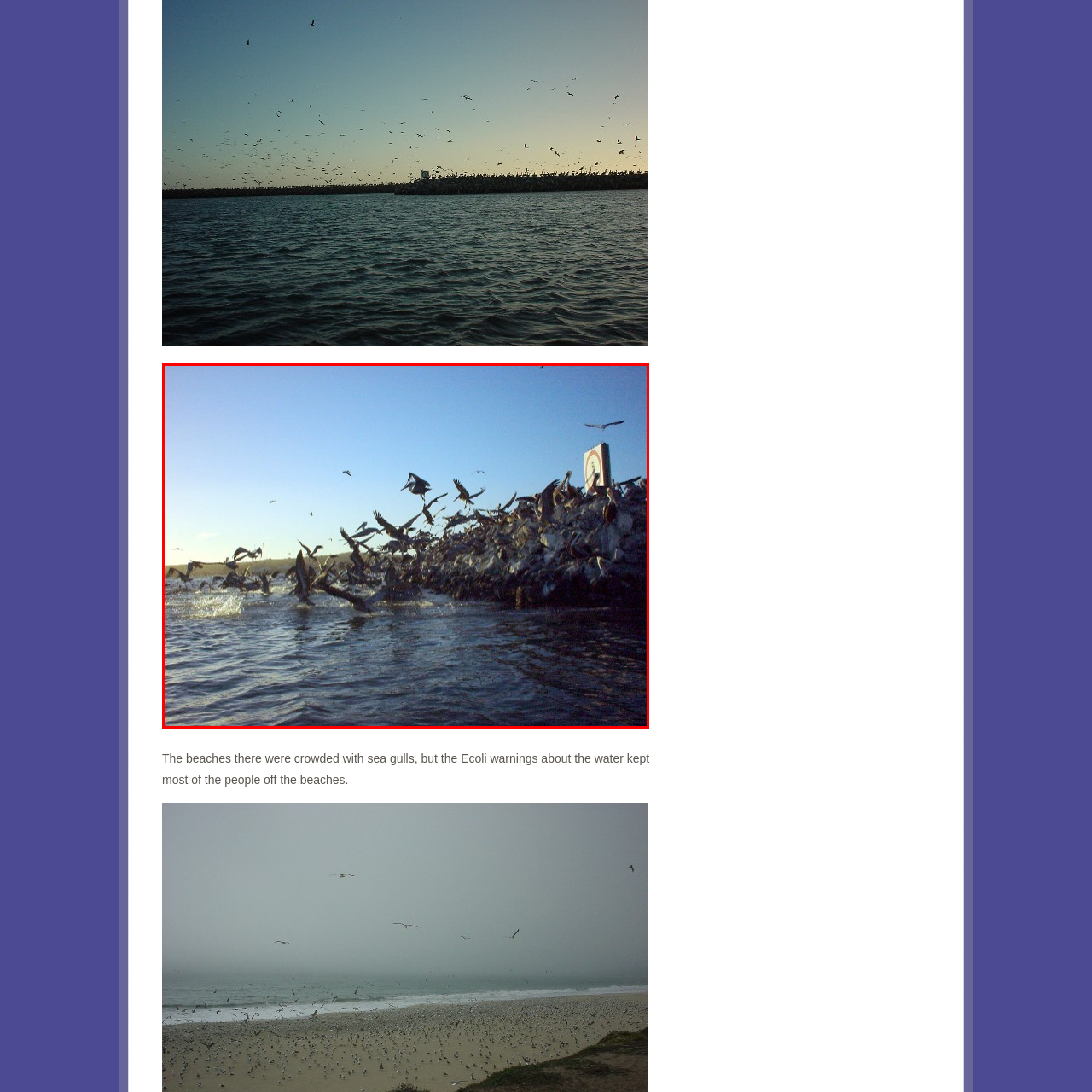View the element within the red boundary, What is the position of the sun in the sky? 
Deliver your response in one word or phrase.

Low on the horizon